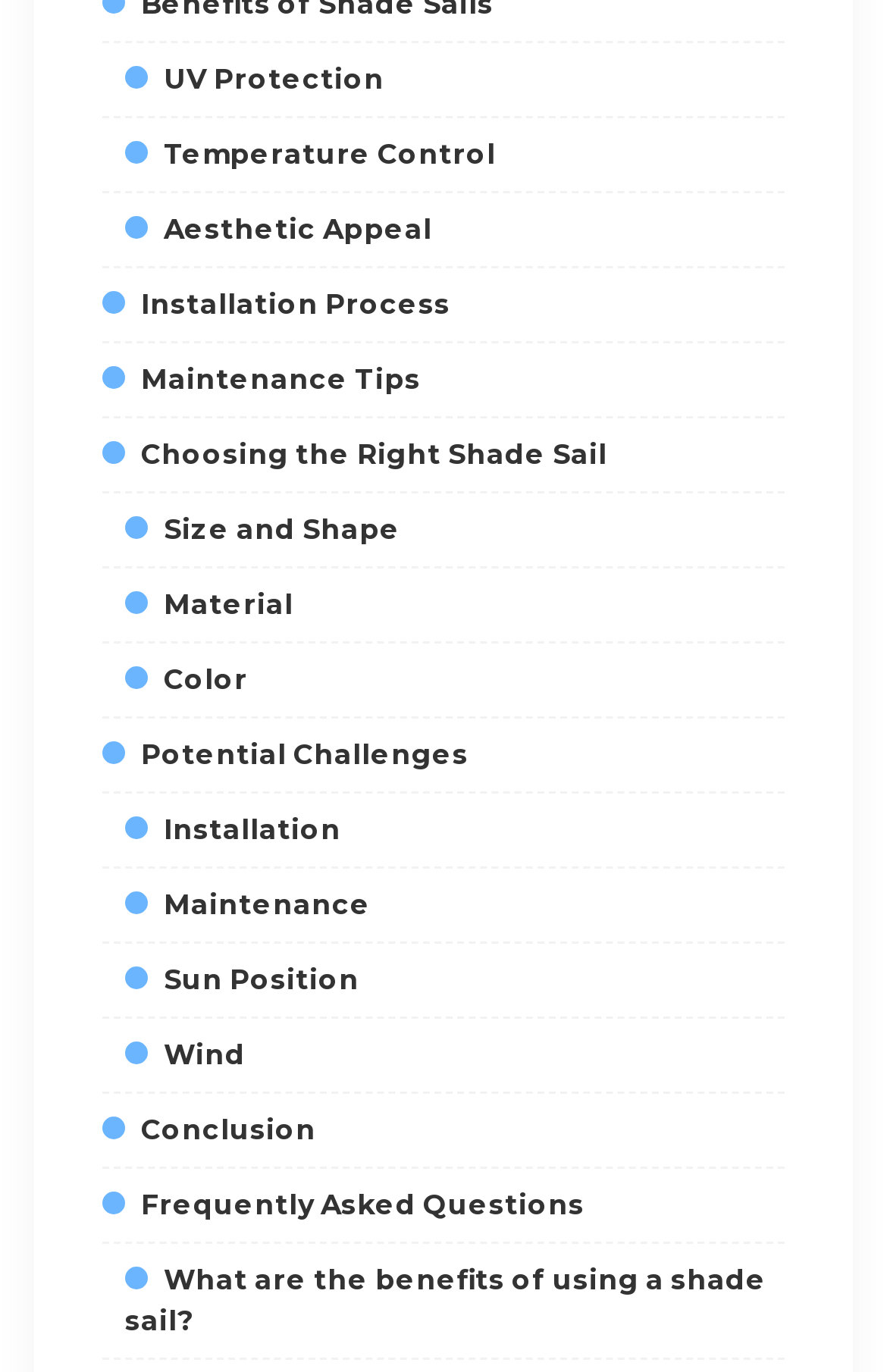Answer succinctly with a single word or phrase:
What is the second topic related to shade sails?

Temperature Control